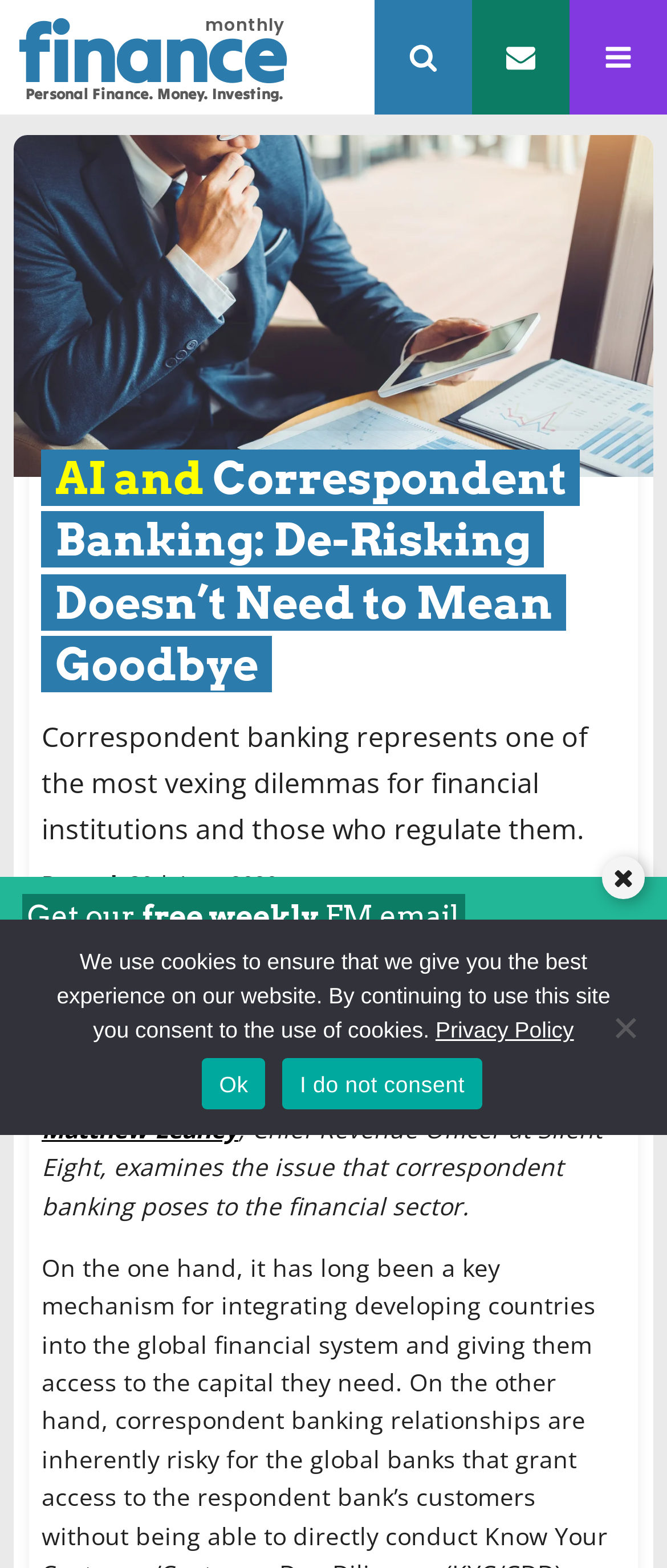Identify the bounding box coordinates for the region of the element that should be clicked to carry out the instruction: "Click the link to share on Facebook". The bounding box coordinates should be four float numbers between 0 and 1, i.e., [left, top, right, bottom].

[0.812, 0.629, 0.938, 0.673]